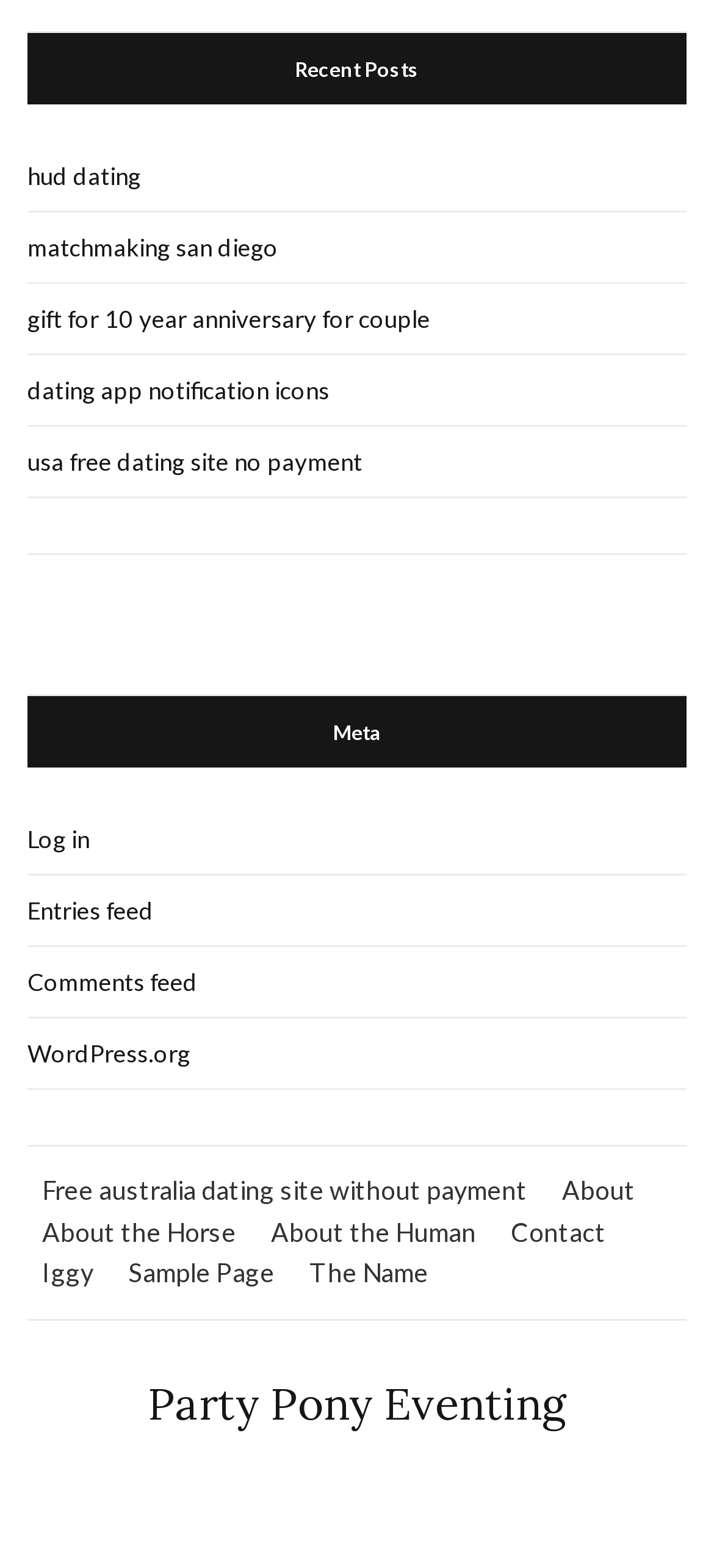Find the bounding box coordinates of the element I should click to carry out the following instruction: "Visit 'hud dating'".

[0.038, 0.09, 0.962, 0.135]